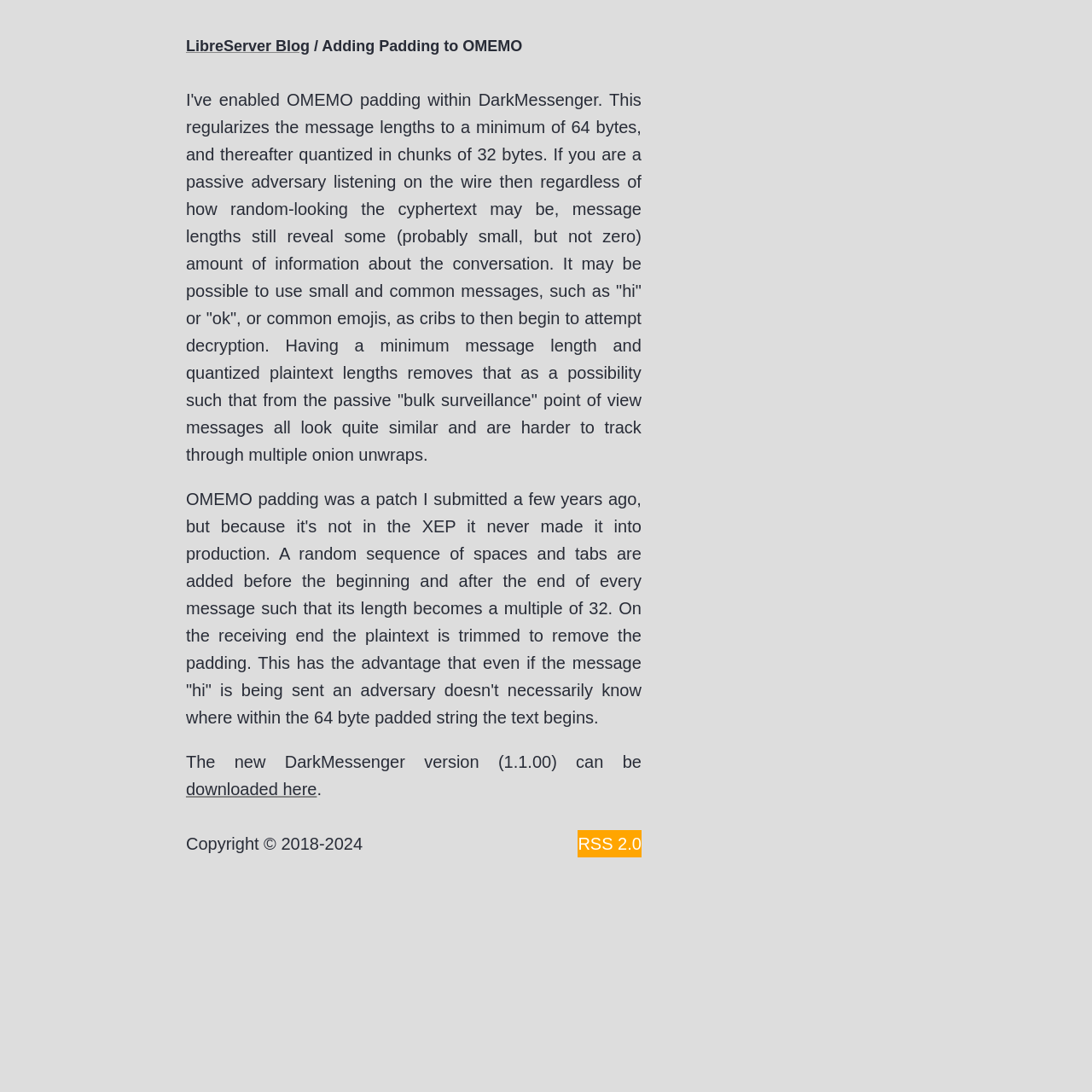What is the copyright year range of the webpage?
Please answer the question with a detailed response using the information from the screenshot.

The copyright notice at the bottom of the webpage states 'Copyright © 2018-2024', indicating the year range of the copyright.